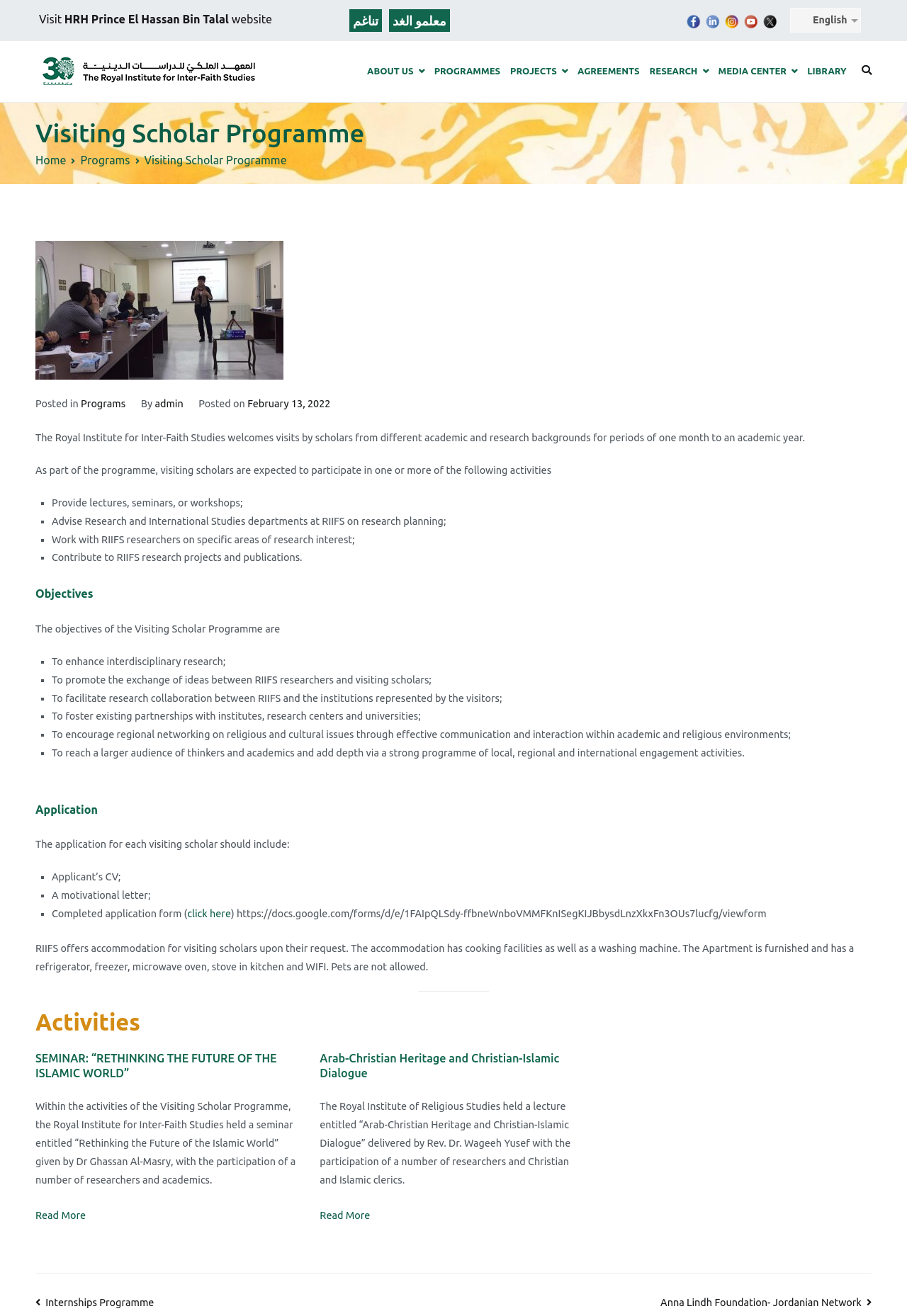Determine the bounding box coordinates of the area to click in order to meet this instruction: "Click the 'click here' link to access the application form".

[0.206, 0.69, 0.255, 0.699]